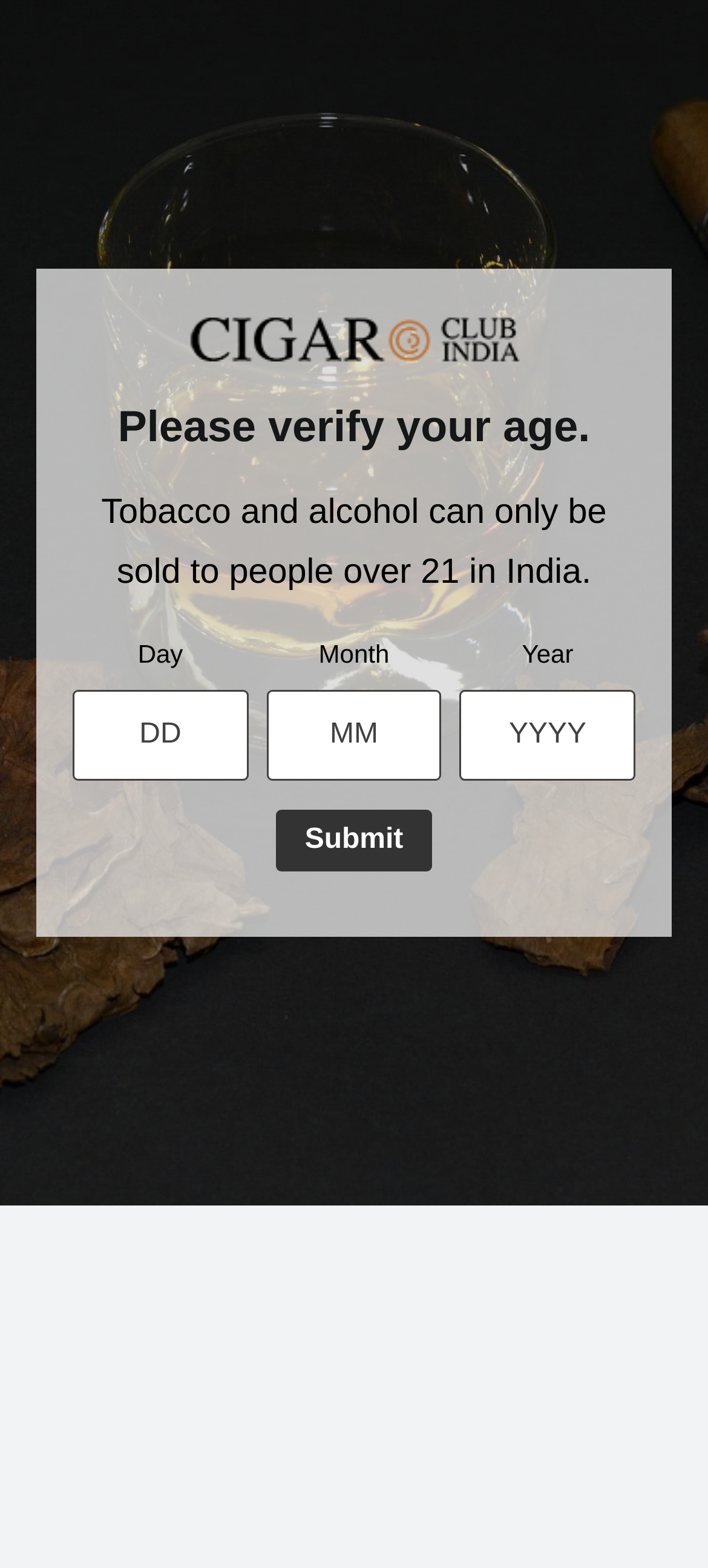Give a one-word or short phrase answer to the question: 
What is the price of Cohiba Short Box of 10?

₹6,854.00